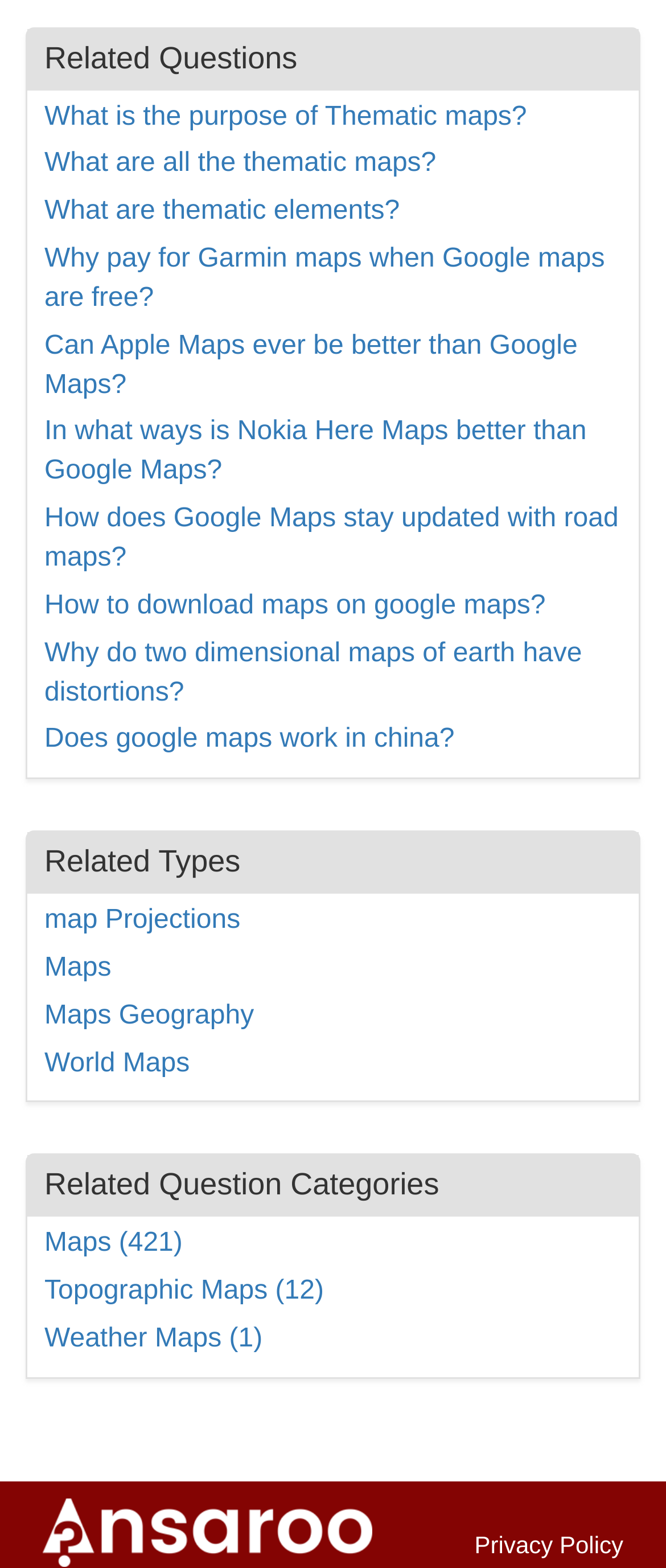Please provide a one-word or phrase answer to the question: 
How many links are under the 'Related Types' heading?

4